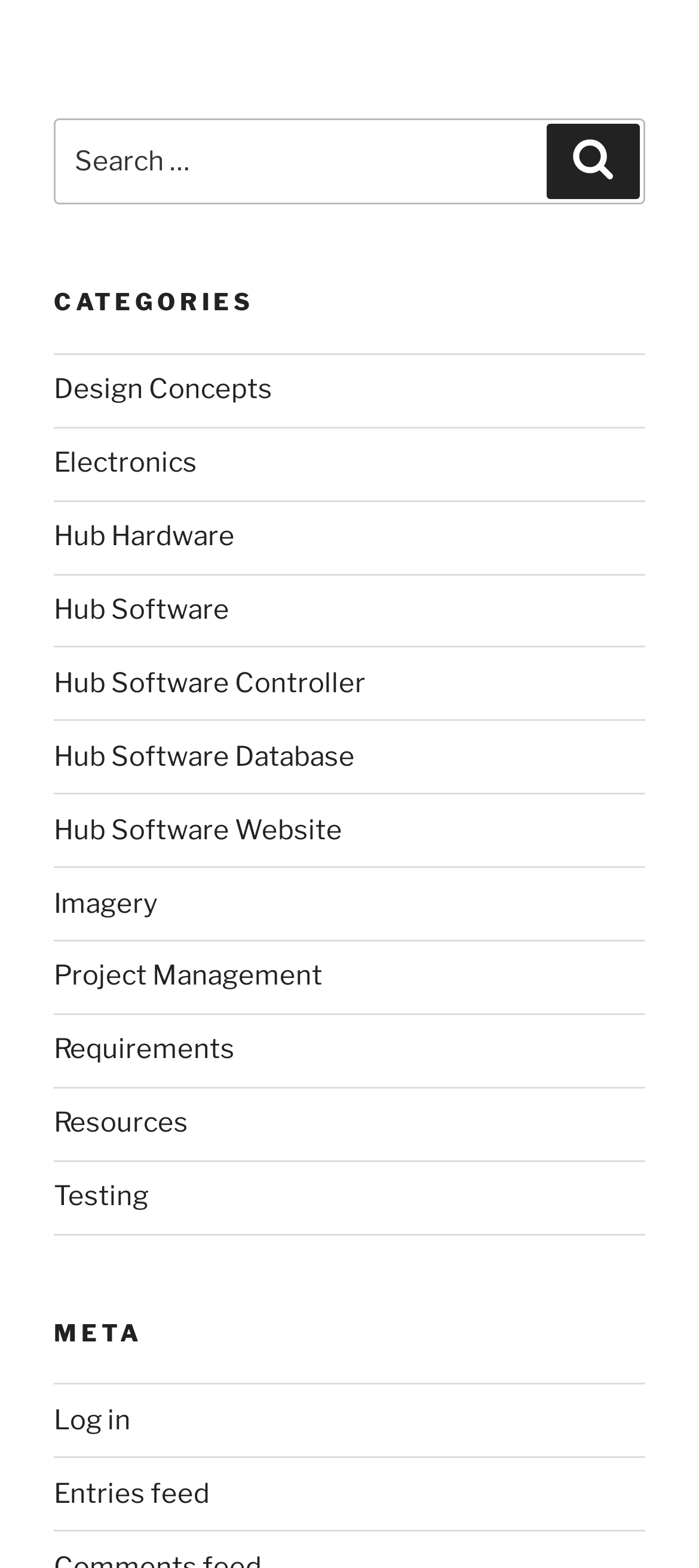Find and indicate the bounding box coordinates of the region you should select to follow the given instruction: "Learn about IoT platforms".

None